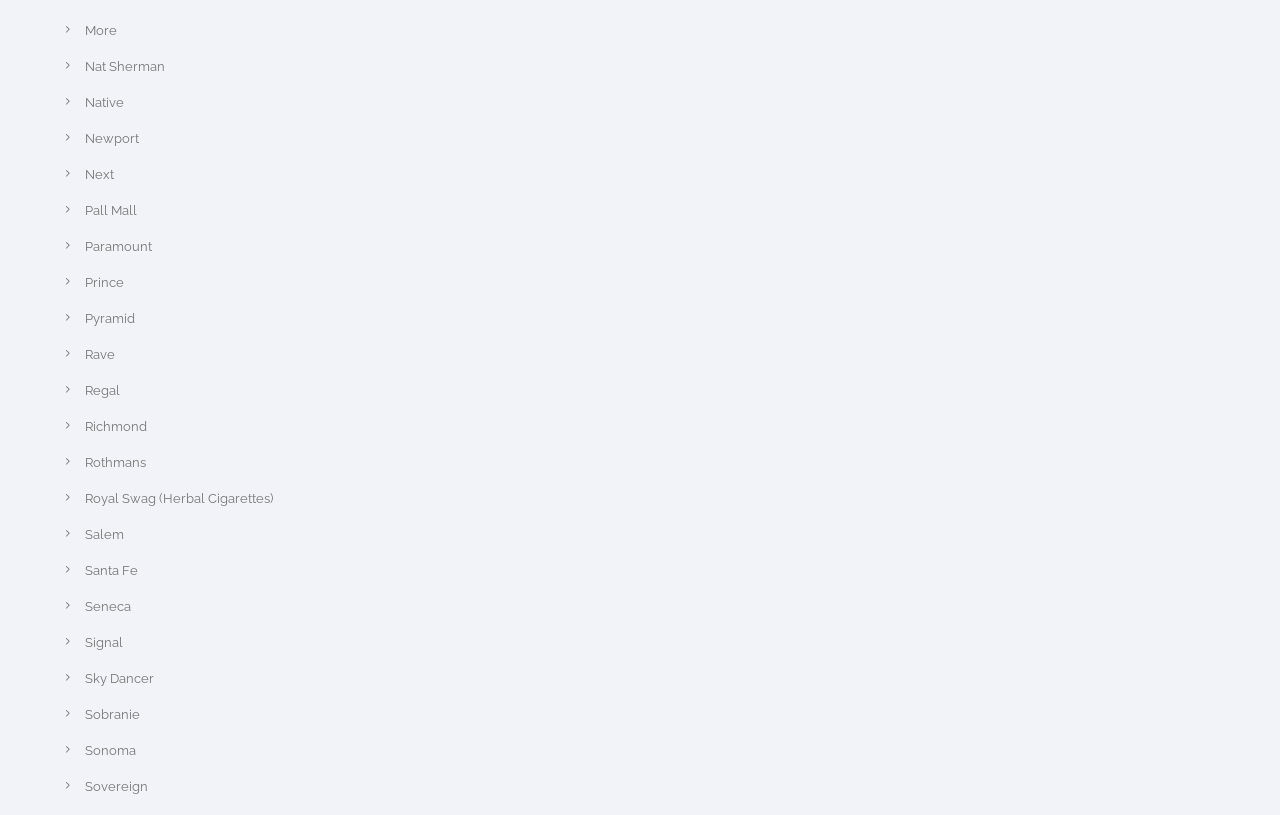Identify the bounding box coordinates of the region that should be clicked to execute the following instruction: "Click on Gaming".

None